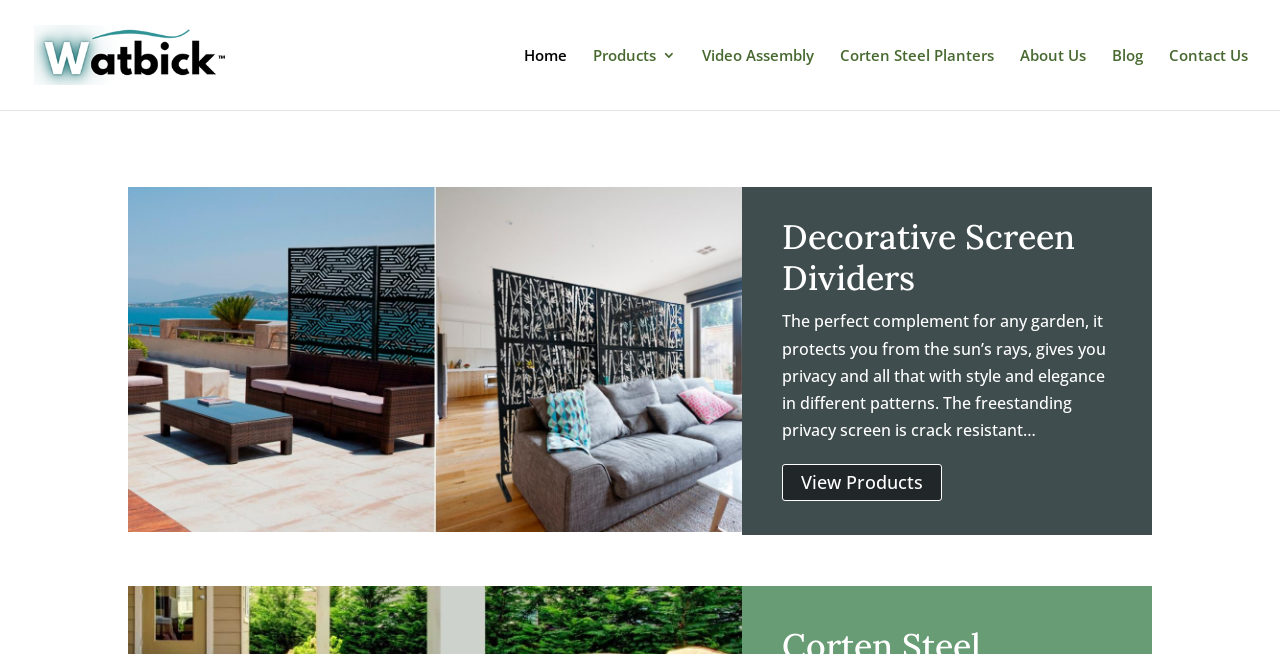How many links are in the top navigation bar?
We need a detailed and meticulous answer to the question.

I counted the links in the top navigation bar, which are 'Home', 'Products 3', 'Video Assembly', 'Corten Steel Planters', 'About Us', and 'Blog', and found that there are 6 links.